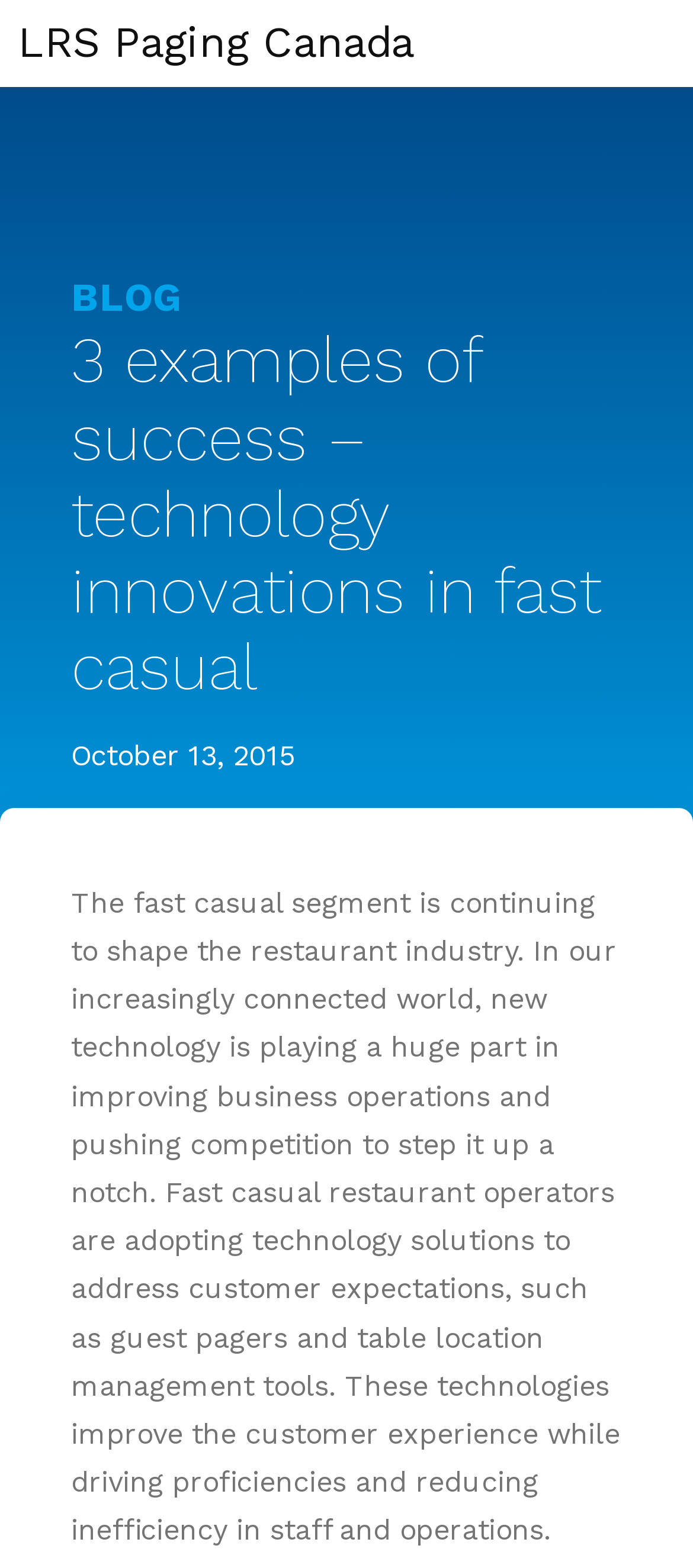Please provide a comprehensive answer to the question below using the information from the image: What is the purpose of technology solutions in fast casual restaurants?

I found the purpose of technology solutions in fast casual restaurants by reading the static text on the webpage. According to the text, technology solutions such as guest pagers and table location management tools are adopted to address customer expectations and improve the customer experience.